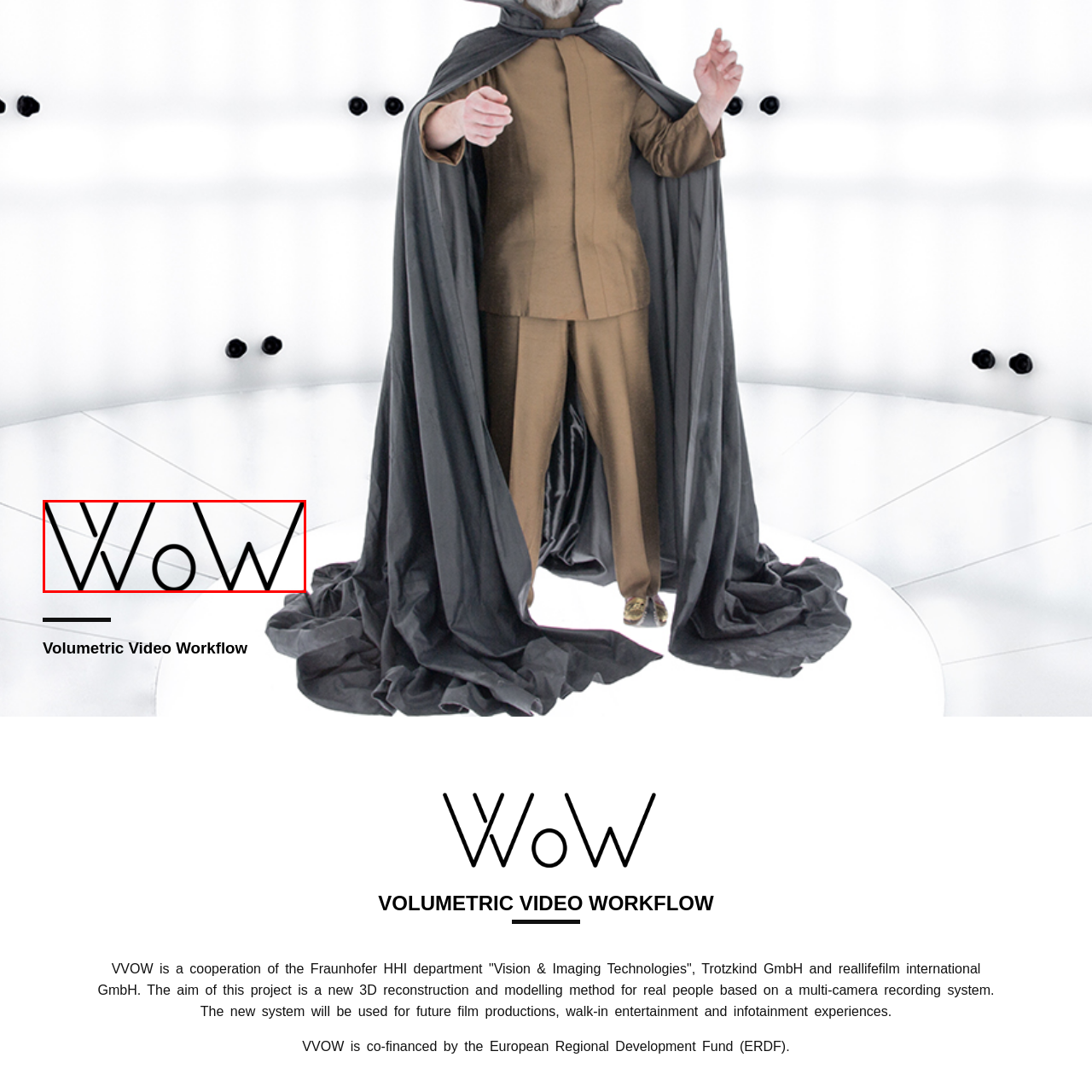Detail the visual elements present in the red-framed section of the image.

The image features the stylized text "VVOW," creatively designed with bold, minimalist typography. The letters are arranged in a way that emphasizes a visual playfulness, with the "V" and "W" having an artistic flair and a unique orientation. The background is a subtle, soft white, adding to the modern and sleek aesthetic of the design. This image represents the brand identity associated with a project focused on innovative volumetric video technology, aimed at enhancing film productions and immersive experiences. The overall look conveys a sense of creativity and forward-thinking, aligning well with the goals of the VVOW initiative.